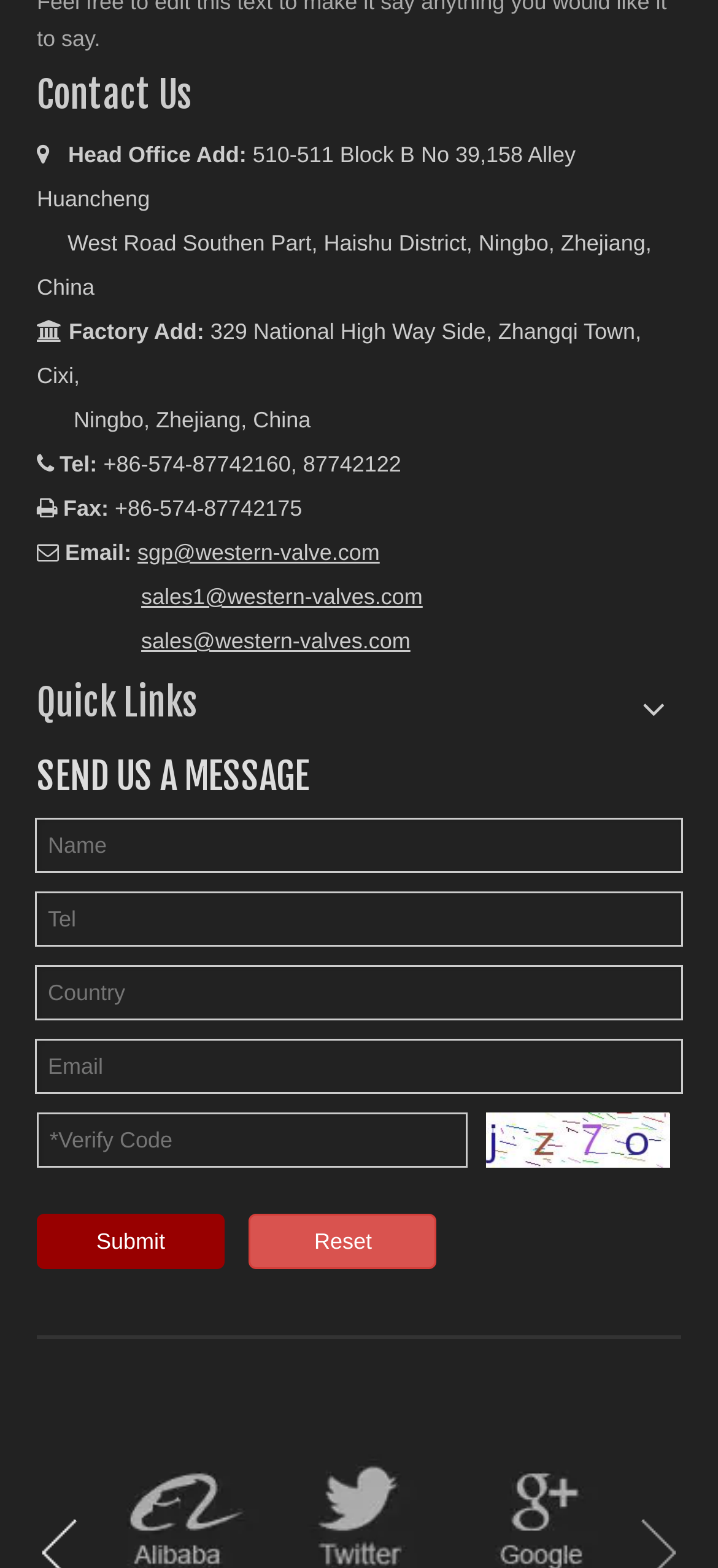Determine the bounding box coordinates of the clickable area required to perform the following instruction: "Send an email to 'sgp@western-valve.com'". The coordinates should be represented as four float numbers between 0 and 1: [left, top, right, bottom].

[0.192, 0.344, 0.529, 0.36]